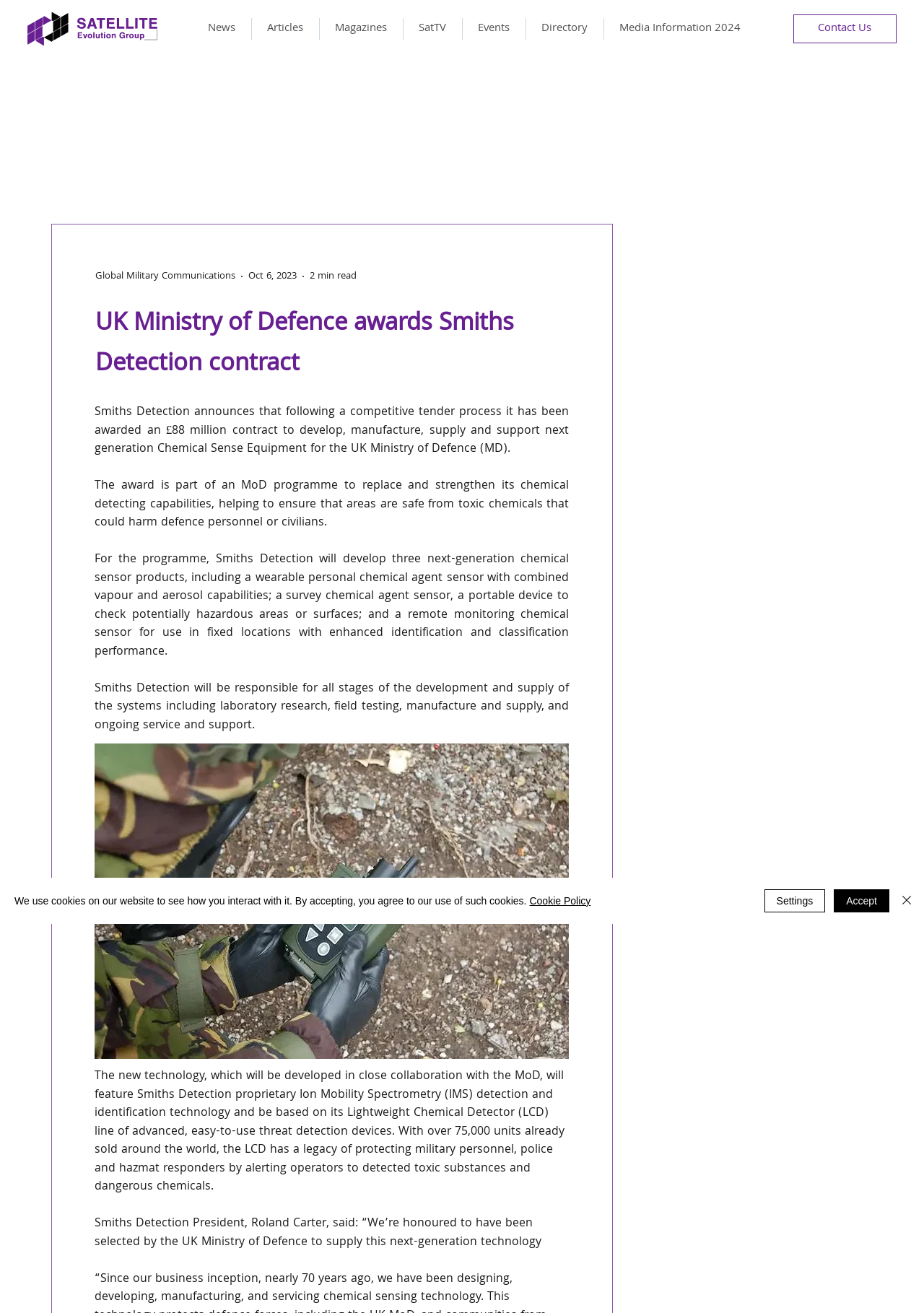Extract the text of the main heading from the webpage.

UK Ministry of Defence awards Smiths Detection contract